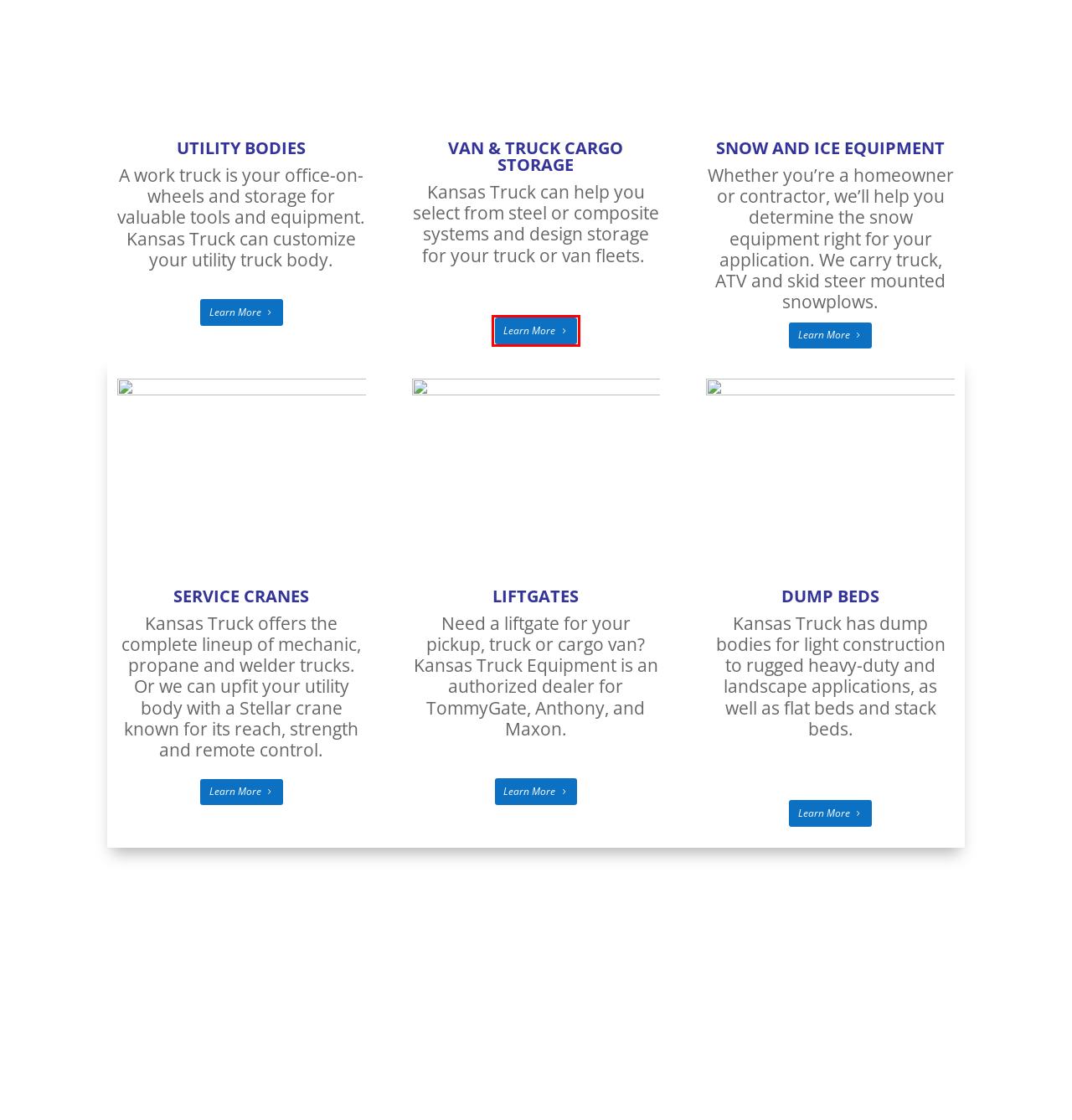Given a webpage screenshot with a UI element marked by a red bounding box, choose the description that best corresponds to the new webpage that will appear after clicking the element. The candidates are:
A. Snow & Ice Equipment | My blog
B. My blog
C. LiftGates | My blog
D. Dump Bodies | My blog
E. Contact Us | My blog
F. Storage and Cargo Sytems | My blog
G. Utility Bodies | My blog
H. Service Cranes | My blog

F